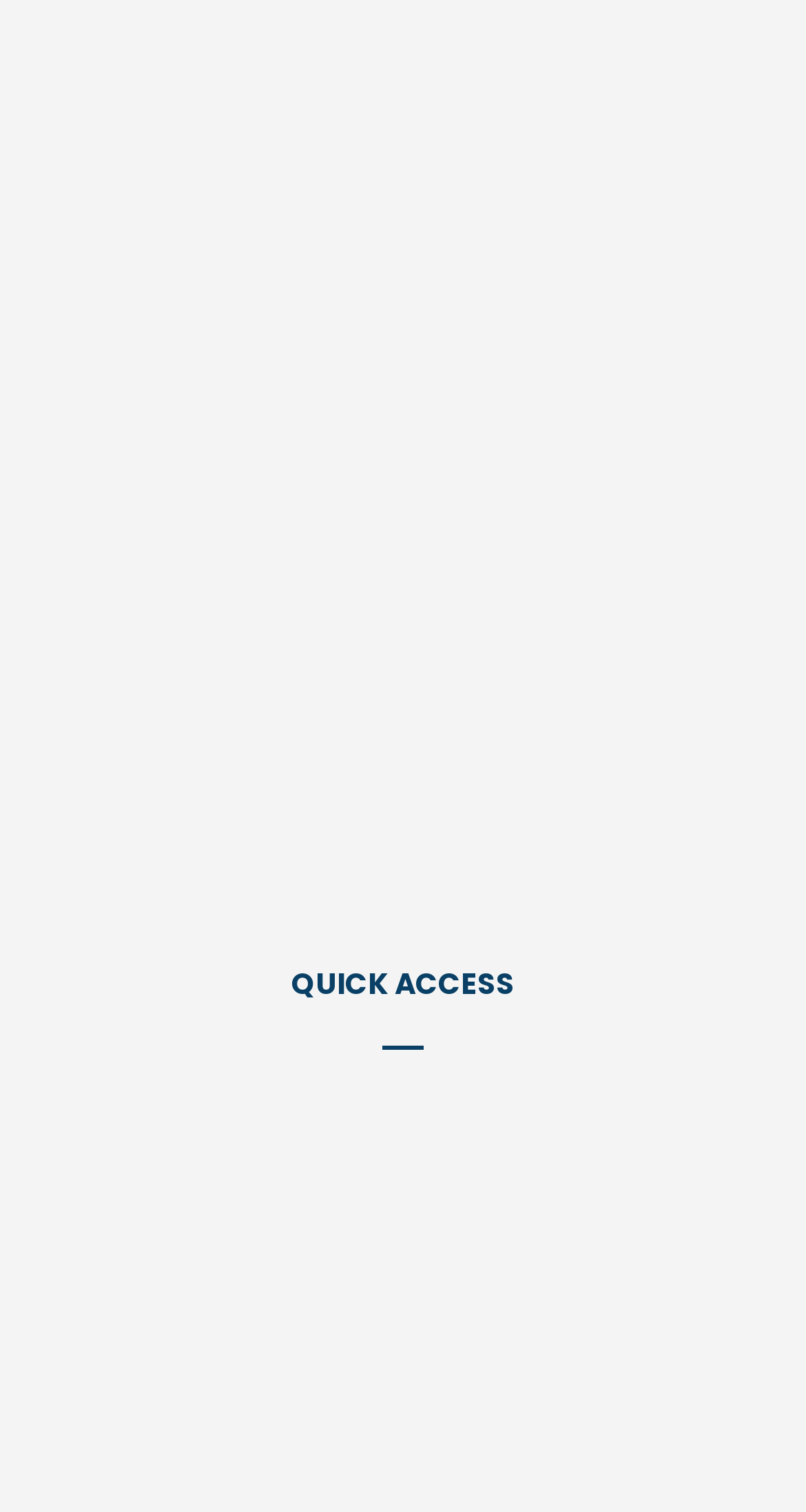Find the bounding box coordinates of the area to click in order to follow the instruction: "Visit Facebook".

None